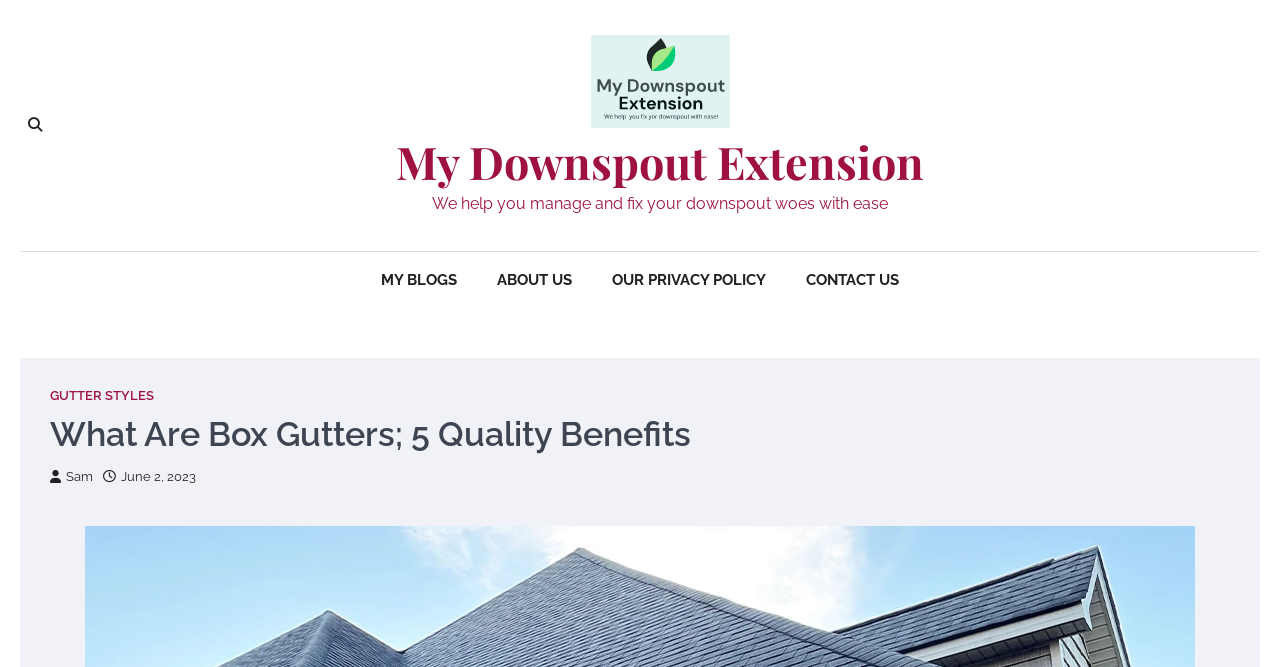Provide a thorough summary of the webpage.

The webpage is about box gutters and roof drainage solutions. At the top left, there is a small icon link with a font awesome symbol. To the right of this icon, there is a link to "Downspout extension" accompanied by an image with the same name. Below this image, there is a link to "My Downspout Extension". 

Next to "My Downspout Extension" link, there is a static text that reads "We help you manage and fix your downspout woes with ease". 

On the top right, there are four links in a row: "MY BLOGS", "ABOUT US", "OUR PRIVACY POLICY", and "CONTACT US". The "CONTACT US" link has a dropdown menu with a link to "GUTTER STYLES". 

Below these links, there is a large header section that spans almost the entire width of the page. The header section contains a heading that reads "What Are Box Gutters; 5 Quality Benefits". To the right of the heading, there are two small links: one with a font awesome symbol and another with the text "Sam" and a date "June 2, 2023".